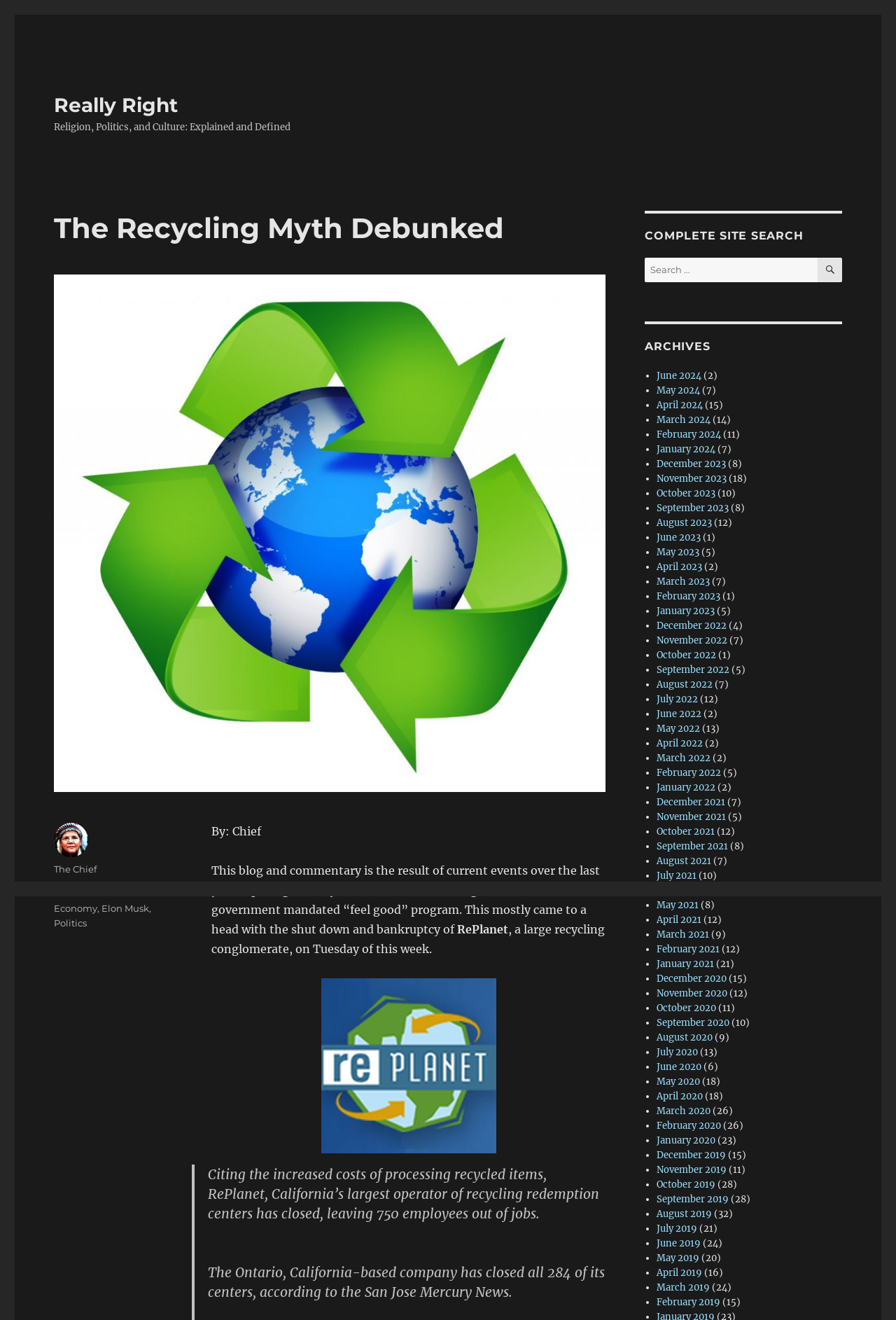Please identify the bounding box coordinates of the element I need to click to follow this instruction: "Read the article by Chief".

[0.06, 0.654, 0.108, 0.663]